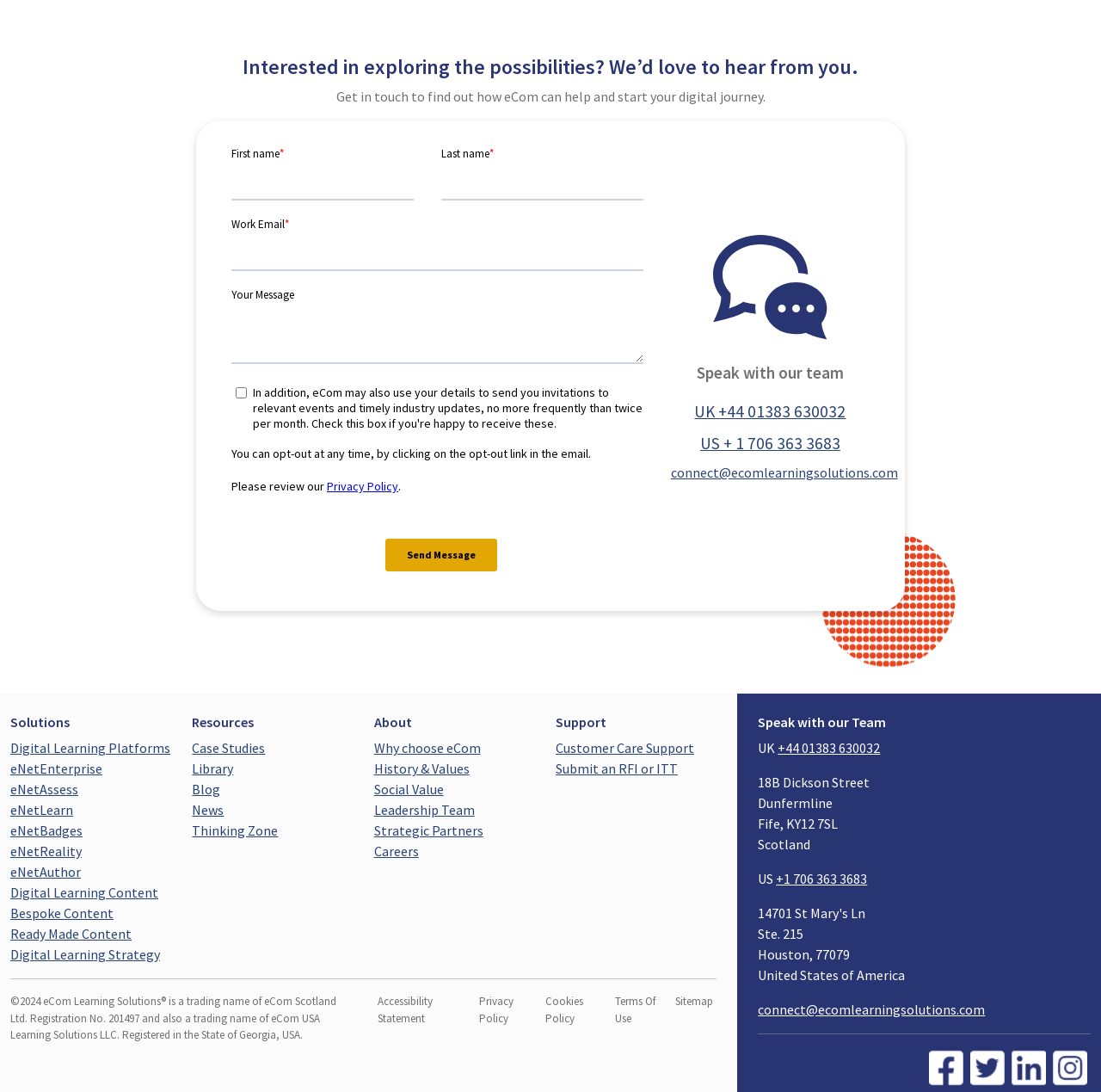How many social media links are at the bottom of the page?
Based on the visual details in the image, please answer the question thoroughly.

At the bottom of the page, there are 4 social media links: Facebook, Twitter, LinkedIn, and Instagram.